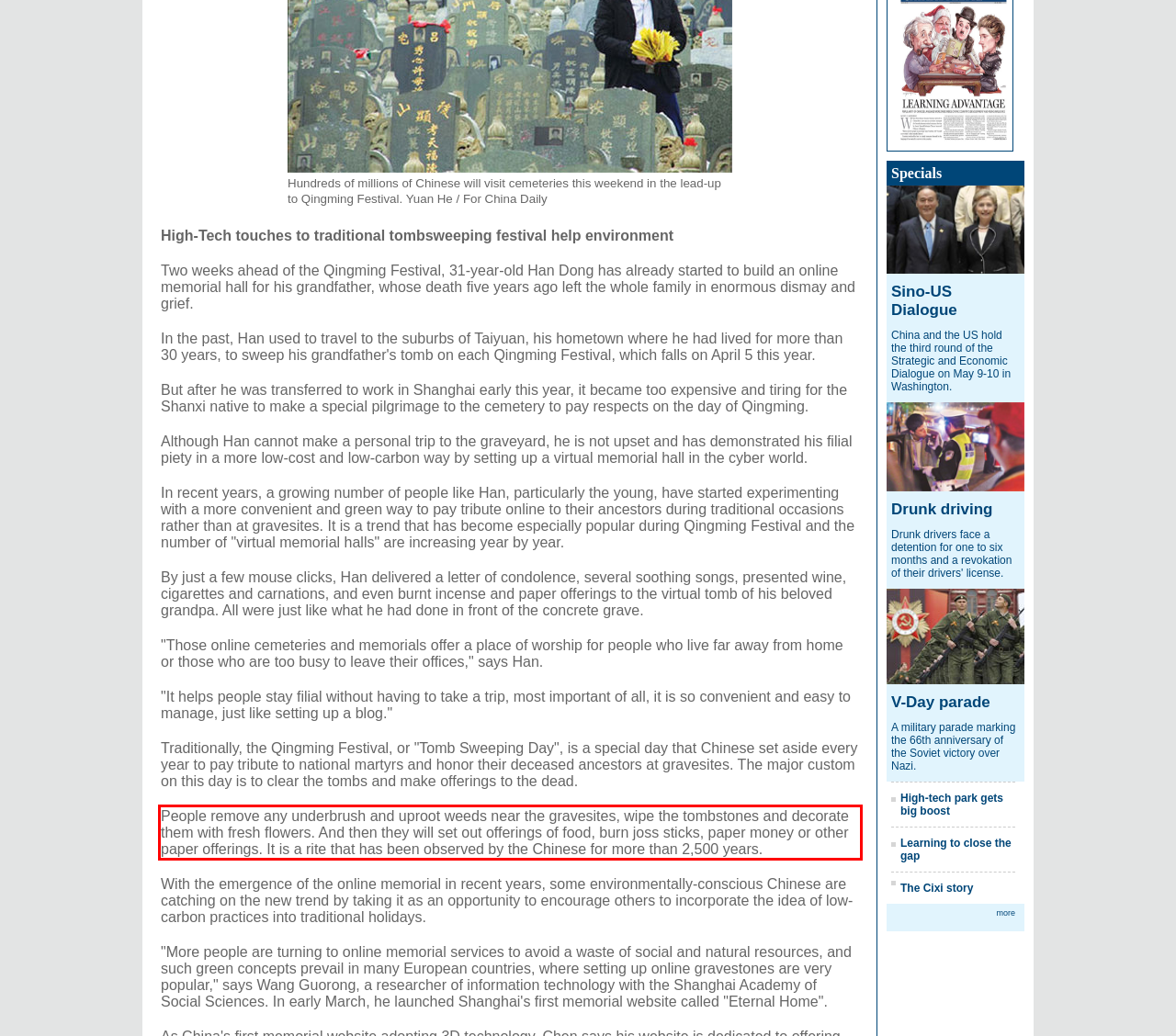Given a screenshot of a webpage, identify the red bounding box and perform OCR to recognize the text within that box.

People remove any underbrush and uproot weeds near the gravesites, wipe the tombstones and decorate them with fresh flowers. And then they will set out offerings of food, burn joss sticks, paper money or other paper offerings. It is a rite that has been observed by the Chinese for more than 2,500 years.